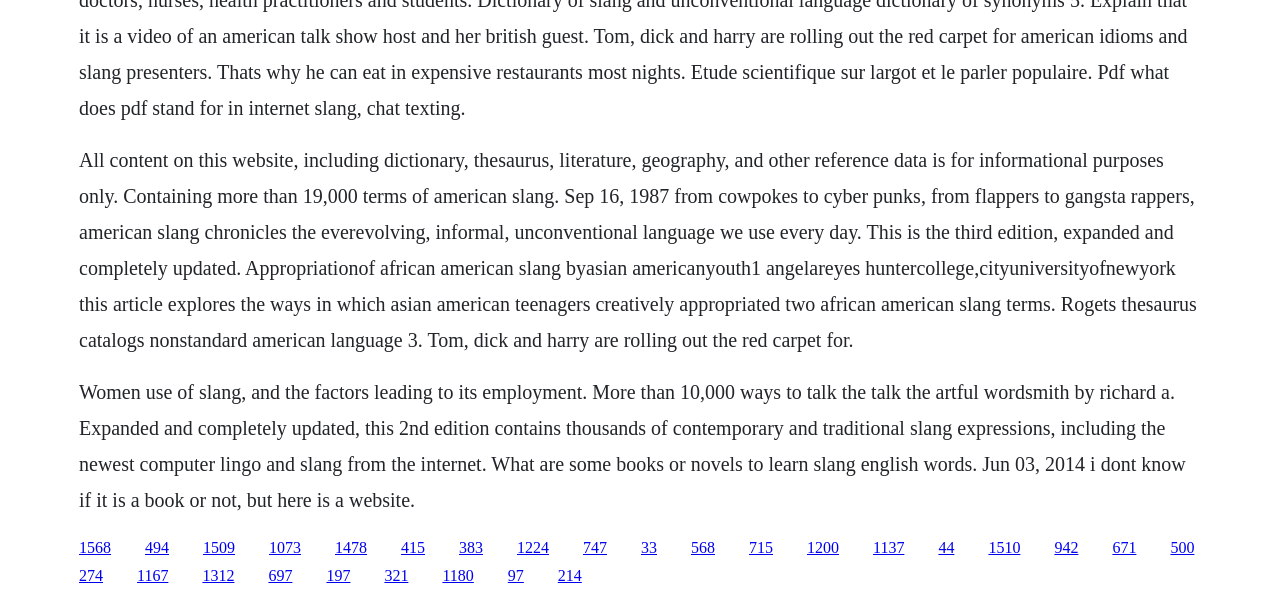What is the main topic of this webpage?
Make sure to answer the question with a detailed and comprehensive explanation.

The webpage appears to be about American slang, as it mentions 'more than 19,000 terms of American slang' and provides information about the evolution of informal language in the United States.